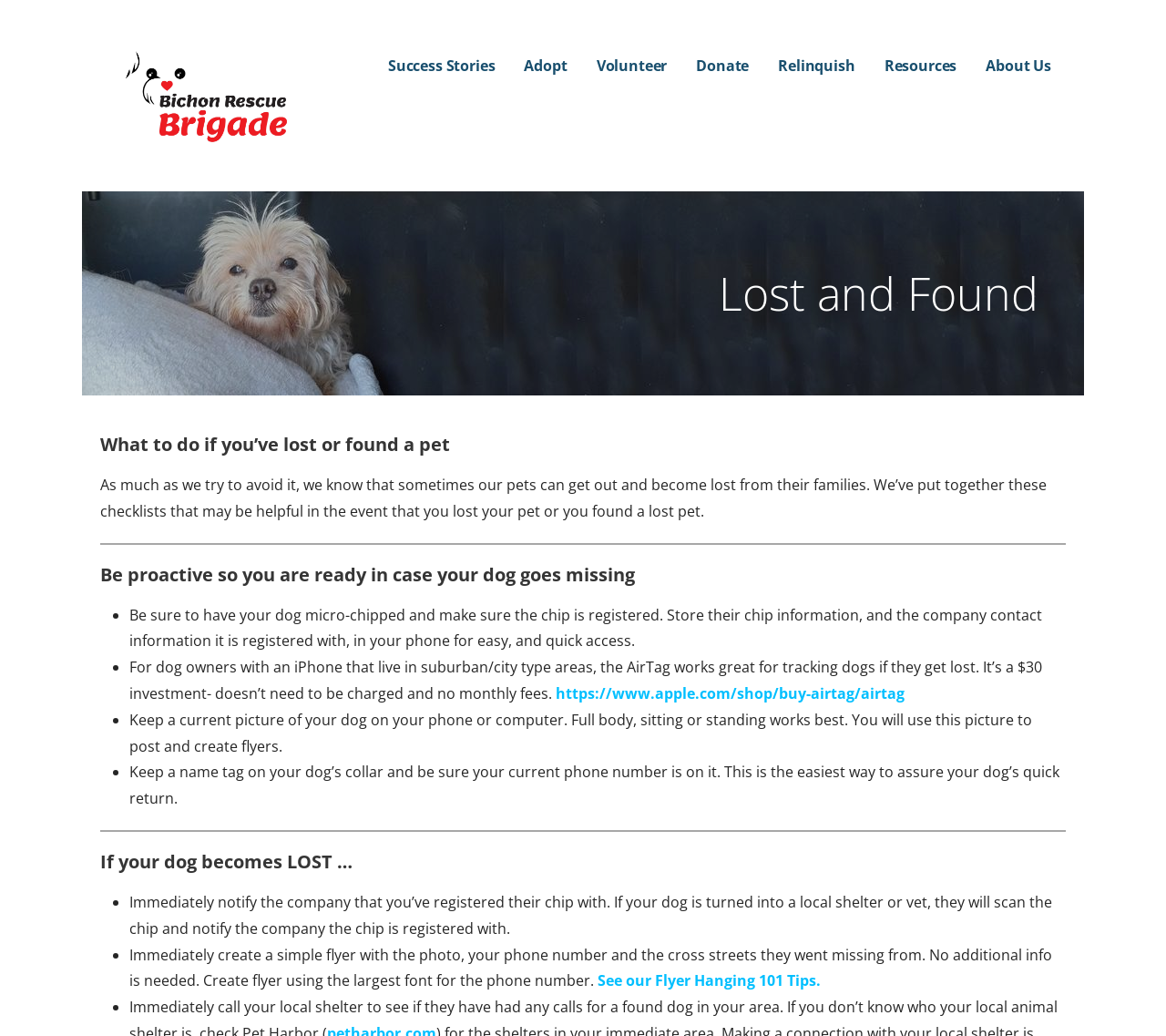What is the name of the organization?
Please answer the question with a detailed and comprehensive explanation.

The name of the organization can be found in the top-left corner of the webpage, where it says 'Lost and Found - Bichon Rescue Brigade'.